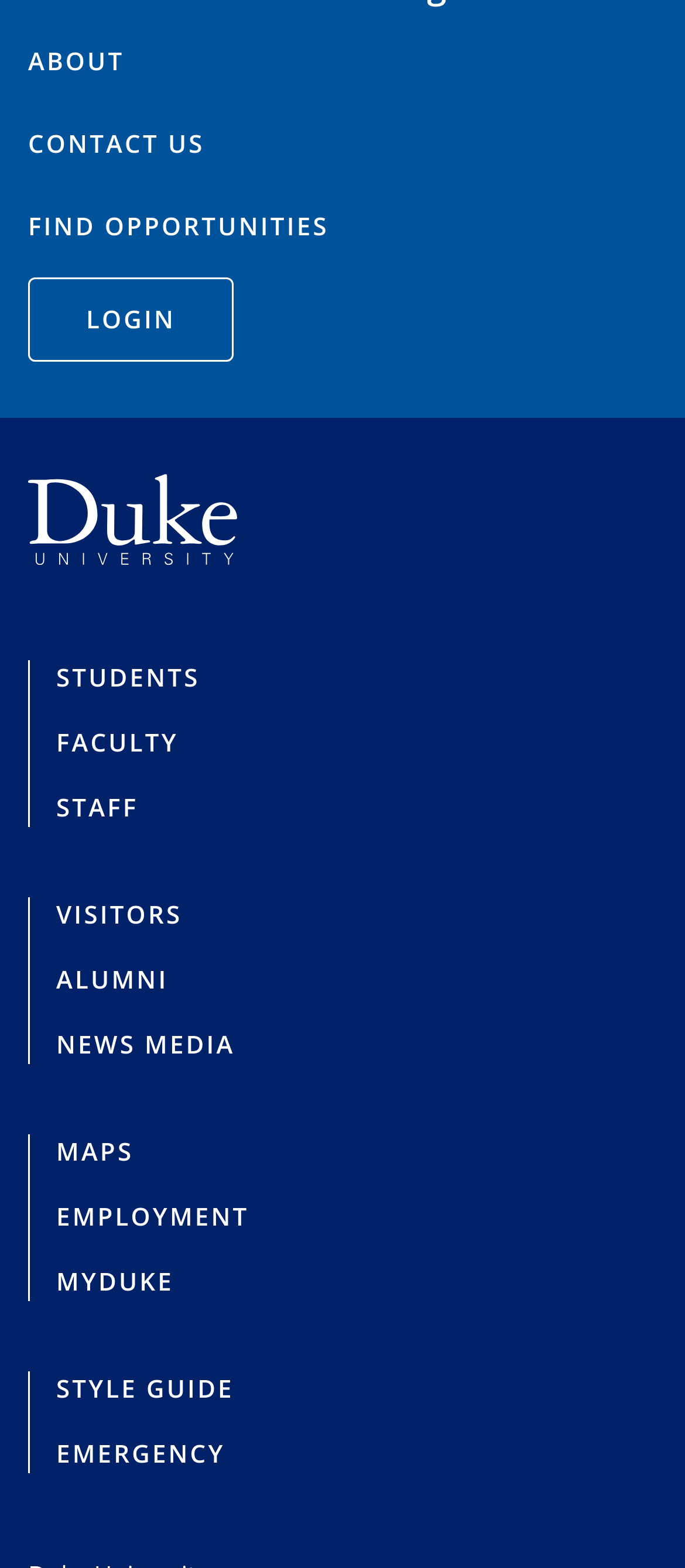Locate the bounding box coordinates of the element that needs to be clicked to carry out the instruction: "login to the system". The coordinates should be given as four float numbers ranging from 0 to 1, i.e., [left, top, right, bottom].

[0.041, 0.177, 0.341, 0.231]